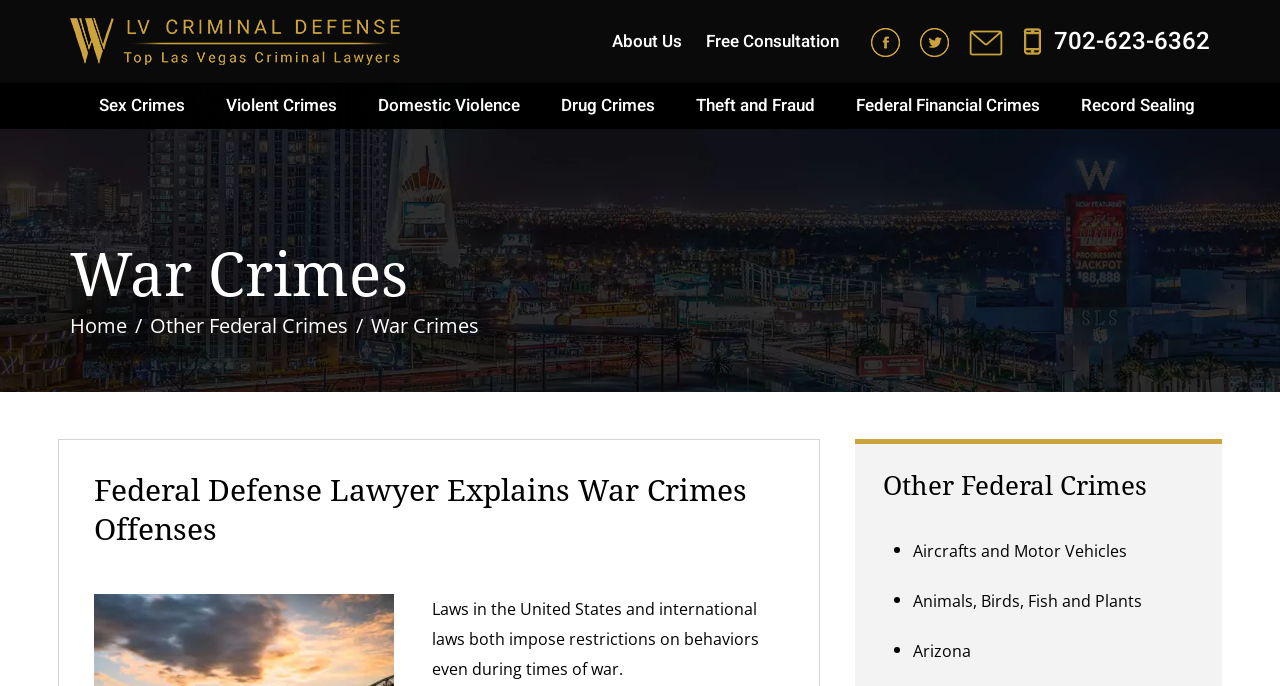Locate the bounding box for the described UI element: "Theft and Fraud". Ensure the coordinates are four float numbers between 0 and 1, formatted as [left, top, right, bottom].

[0.534, 0.121, 0.646, 0.188]